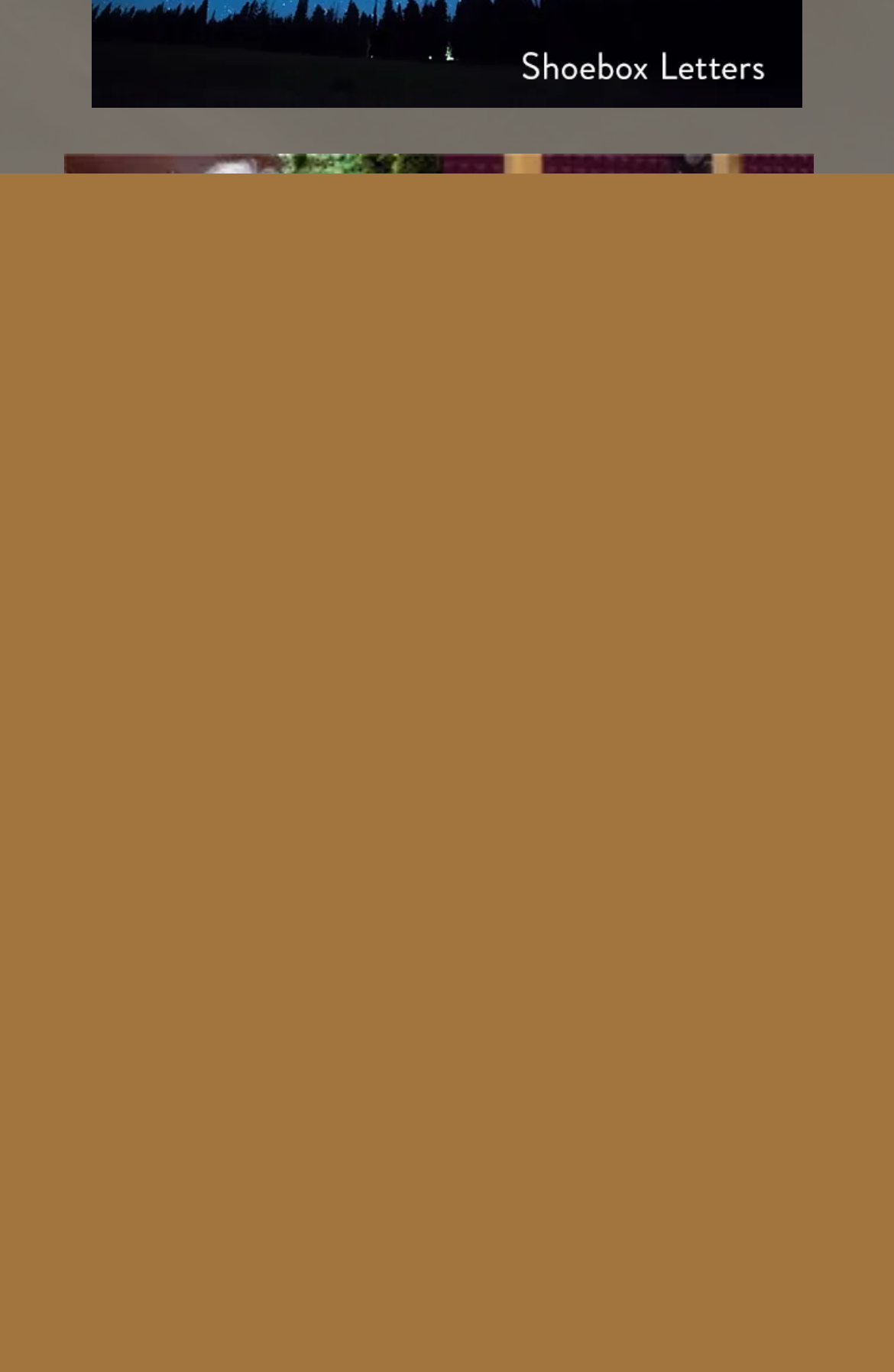What is the label next to the number '4'?
Utilize the image to construct a detailed and well-explained answer.

The number '4' is mentioned in the StaticText element, but there is no label next to it. It appears to be a standalone element.